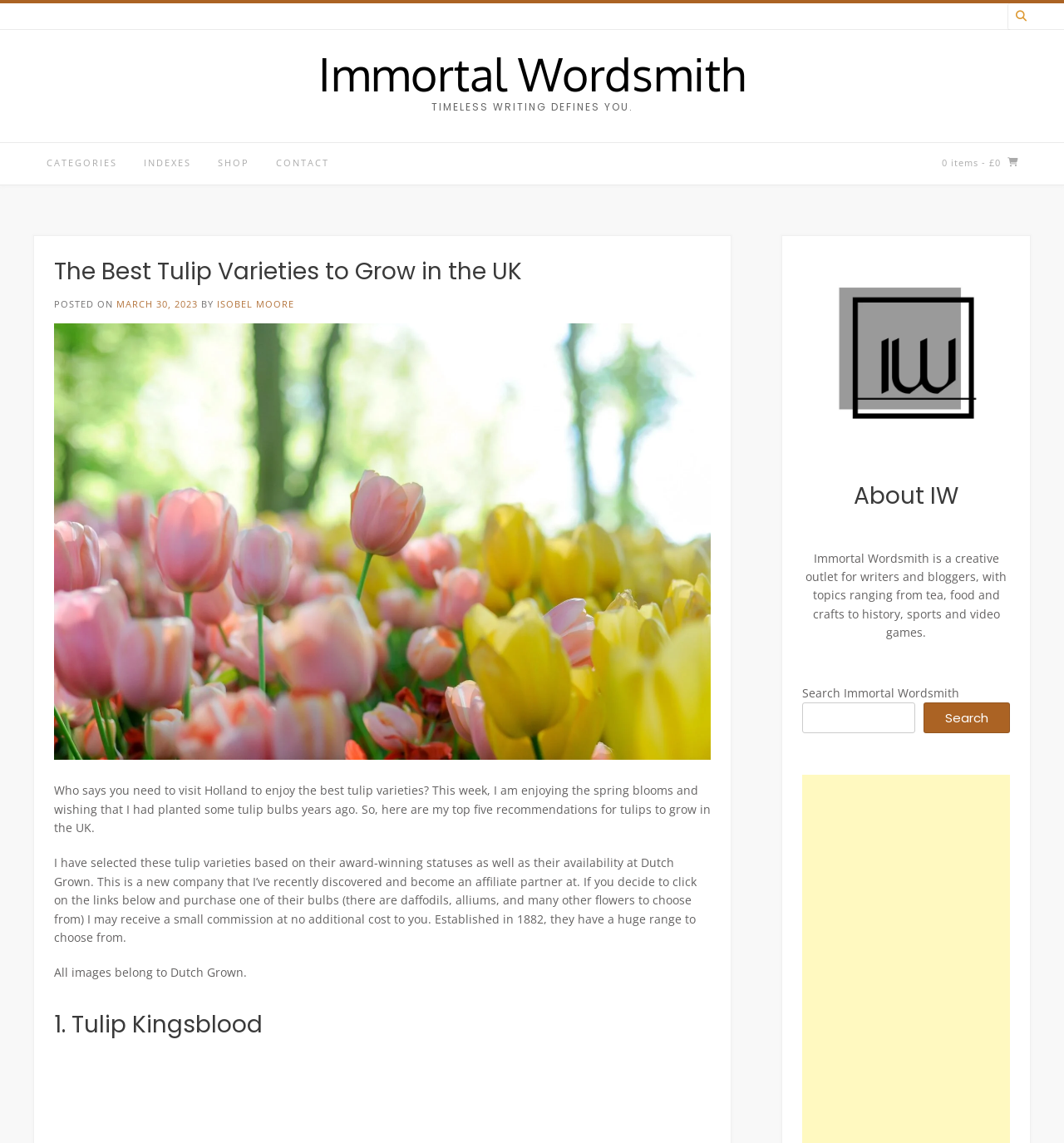Explain the webpage in detail.

The webpage is about discovering the best tulip varieties to grow in the UK. At the top, there is a button with a search icon and a heading that reads "Immortal Wordsmith" with a link to the same name. Below this, there is a heading that says "TIMELESS WRITING DEFINES YOU." 

On the top left, there are four links: "CATEGORIES", "INDEXES", "SHOP", and "CONTACT". On the top right, there is a link that shows the number of items in a shopping cart and the total cost. 

The main content of the webpage starts with a heading that reads "The Best Tulip Varieties to Grow in the UK" and is followed by the date "MARCH 30, 2023" and the author's name "ISOBEL MOORE". Below this, there is a large image related to tulips. 

The main article starts with a paragraph that talks about enjoying spring blooms and wishing to have planted tulip bulbs earlier. The author then introduces their top five recommendations for tulips to grow in the UK, which are selected based on their award-winning statuses and availability at Dutch Grown, a company the author is affiliated with. 

The article continues with a paragraph that mentions the company Dutch Grown and its range of flowers. There is also a note that all images belong to Dutch Grown. 

The first tulip variety is introduced with a heading that reads "1. Tulip Kingsblood". 

On the right side of the webpage, there is an image of "Immortal Wordsmith" and a heading that reads "About IW" with a brief description of the website. Below this, there is a search bar with a button that says "Search".